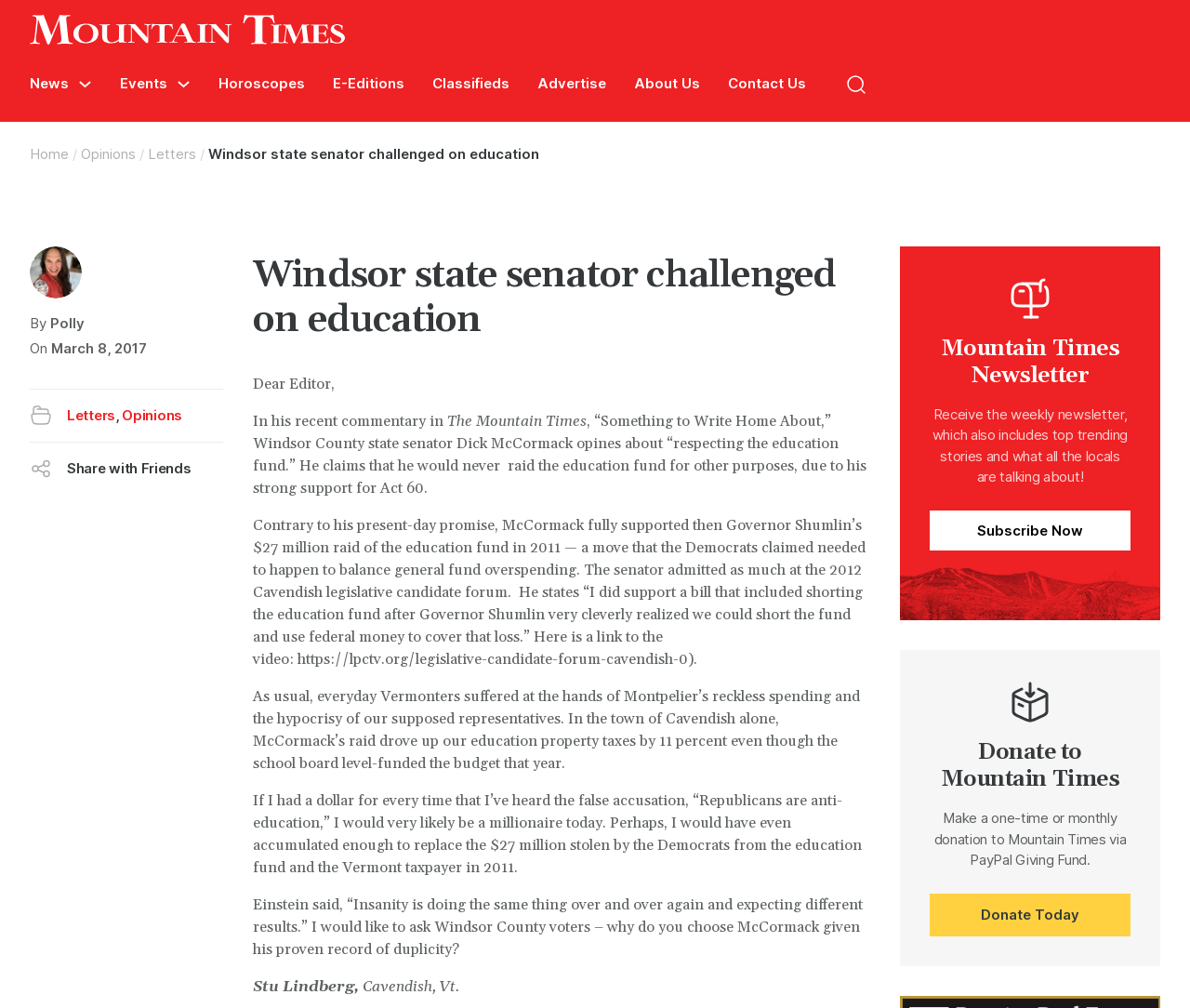Provide a brief response using a word or short phrase to this question:
What is the purpose of the 'Share with Friends' button?

To share the article